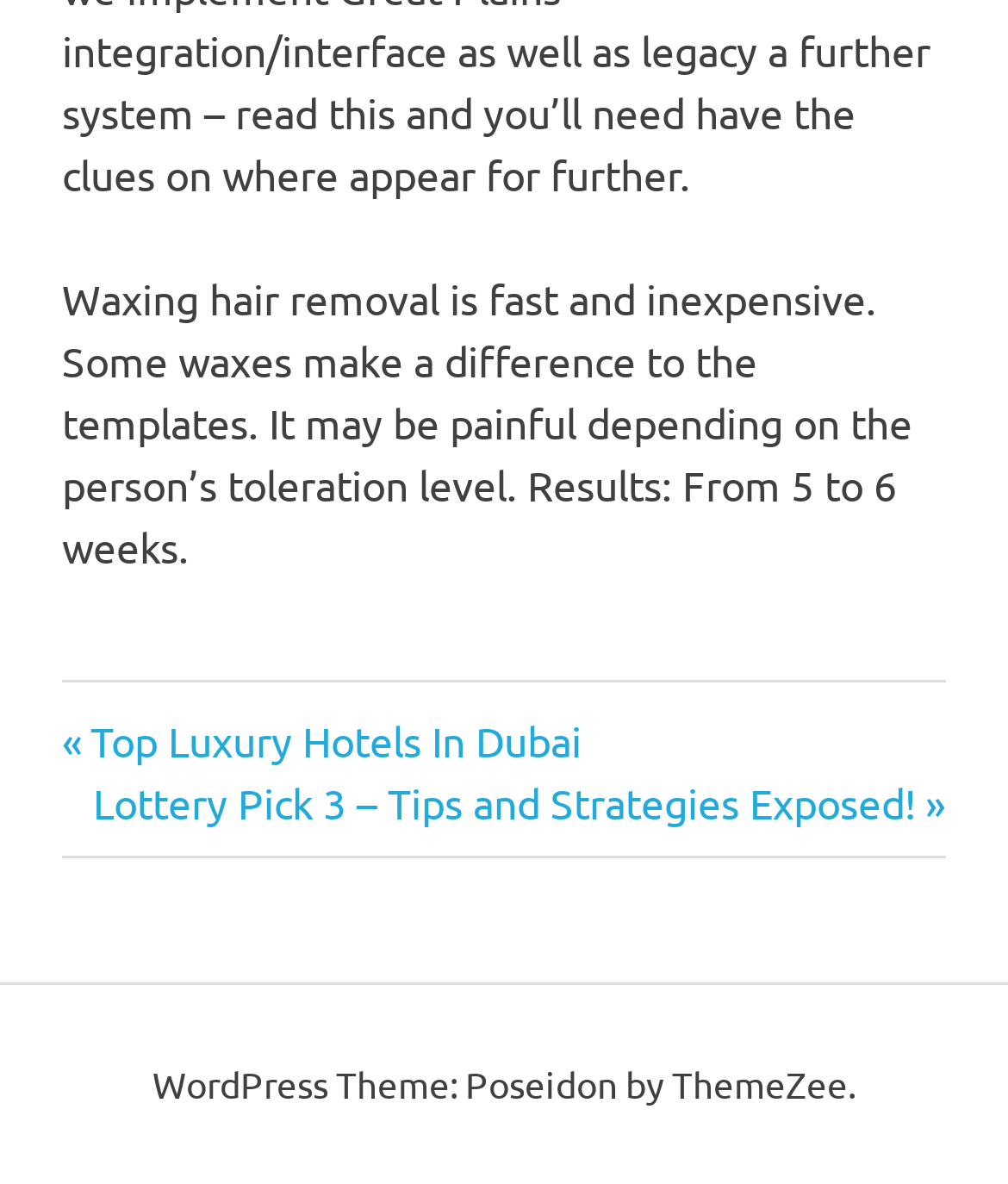What is the title of the previous post?
Examine the image and give a concise answer in one word or a short phrase.

Top Luxury Hotels In Dubai